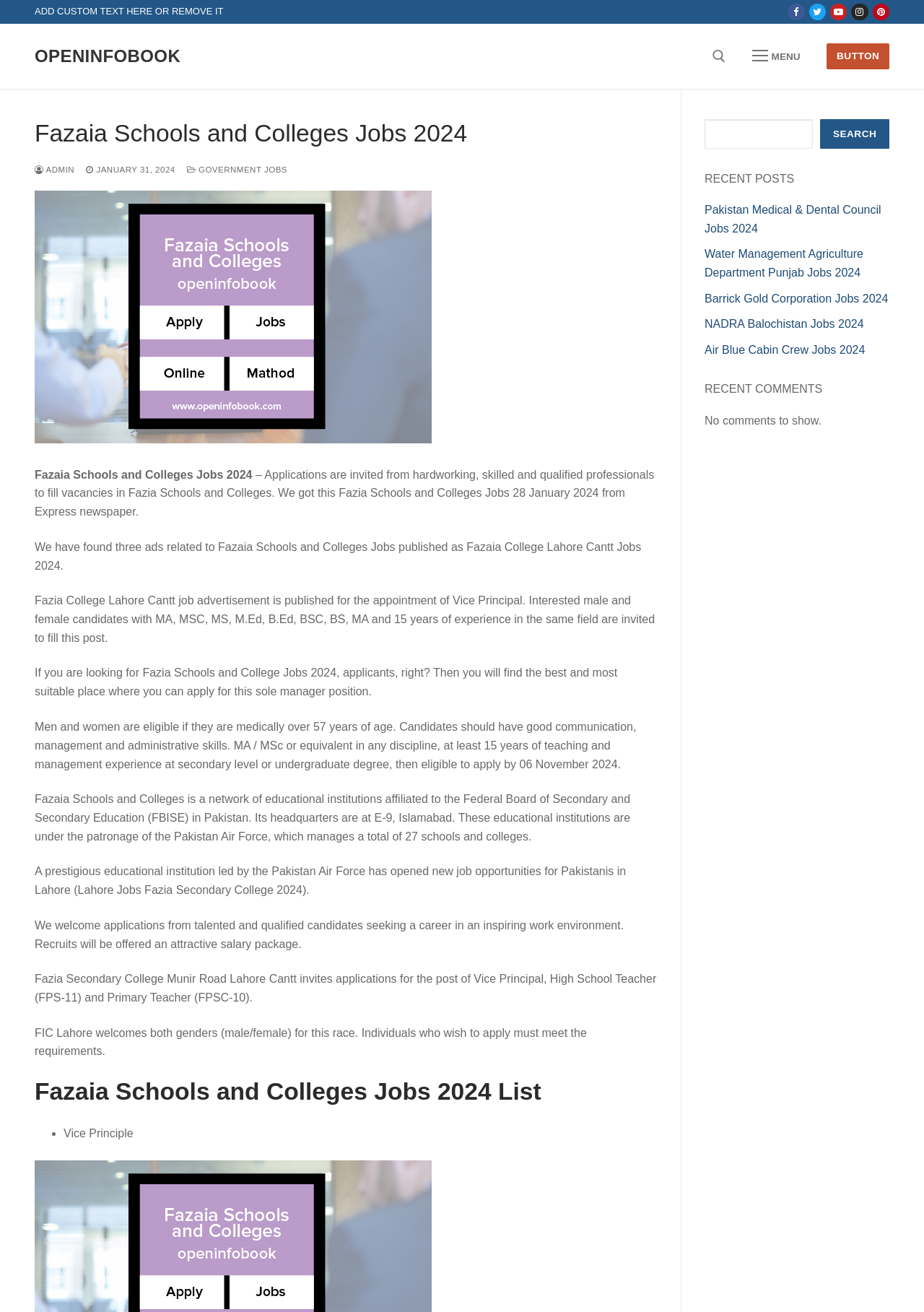Determine the coordinates of the bounding box that should be clicked to complete the instruction: "Read about Fazaia Schools and Colleges Jobs 2024". The coordinates should be represented by four float numbers between 0 and 1: [left, top, right, bottom].

[0.038, 0.091, 0.712, 0.113]